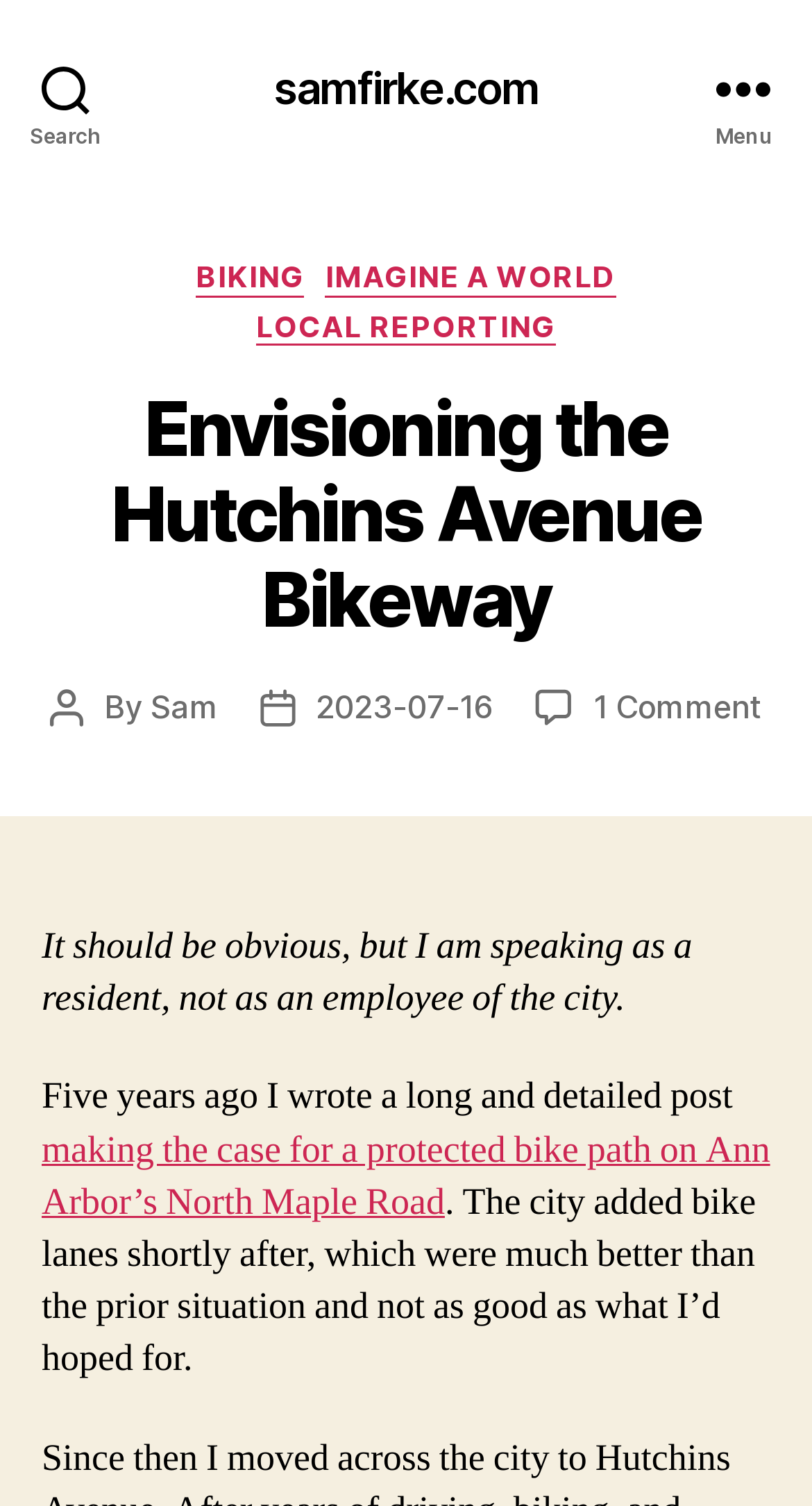Please mark the bounding box coordinates of the area that should be clicked to carry out the instruction: "Visit samfirke.com homepage".

[0.336, 0.044, 0.664, 0.073]